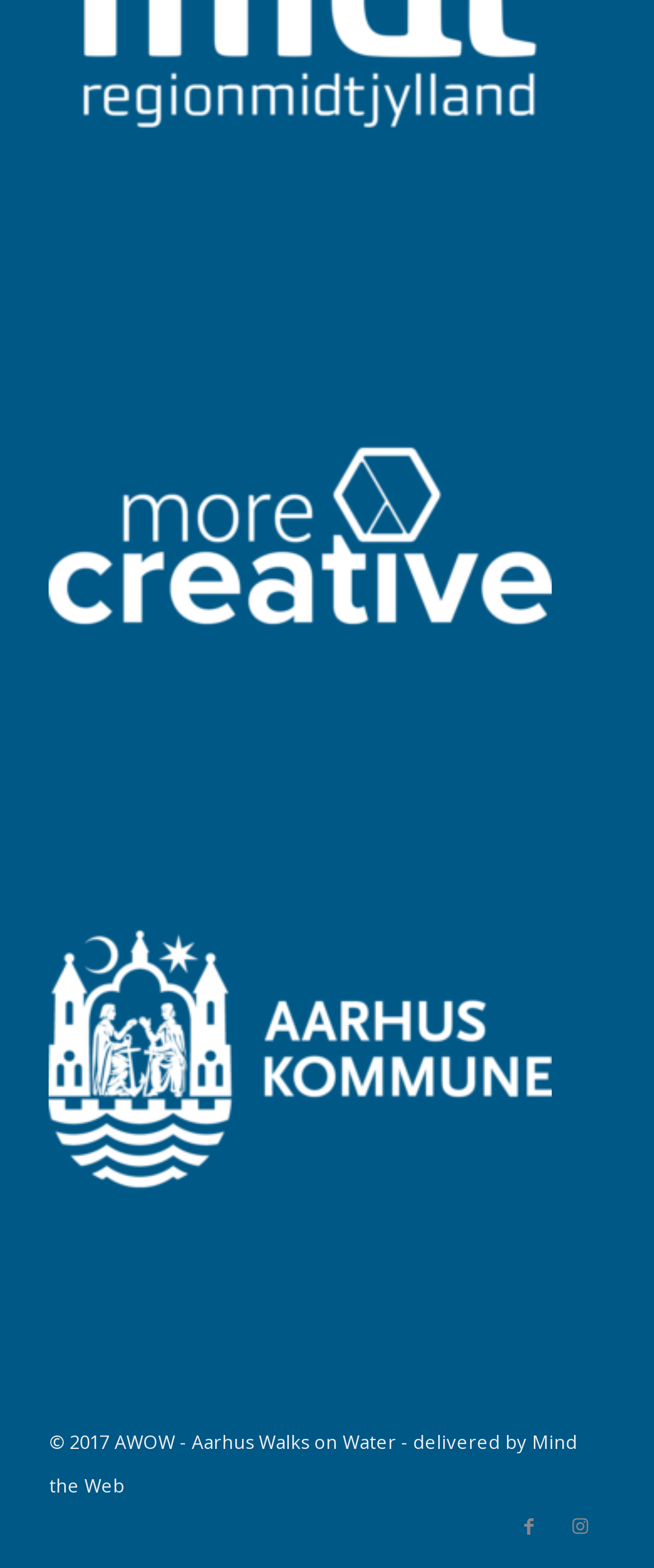Using the provided element description "Facebook", determine the bounding box coordinates of the UI element.

[0.771, 0.957, 0.848, 0.989]